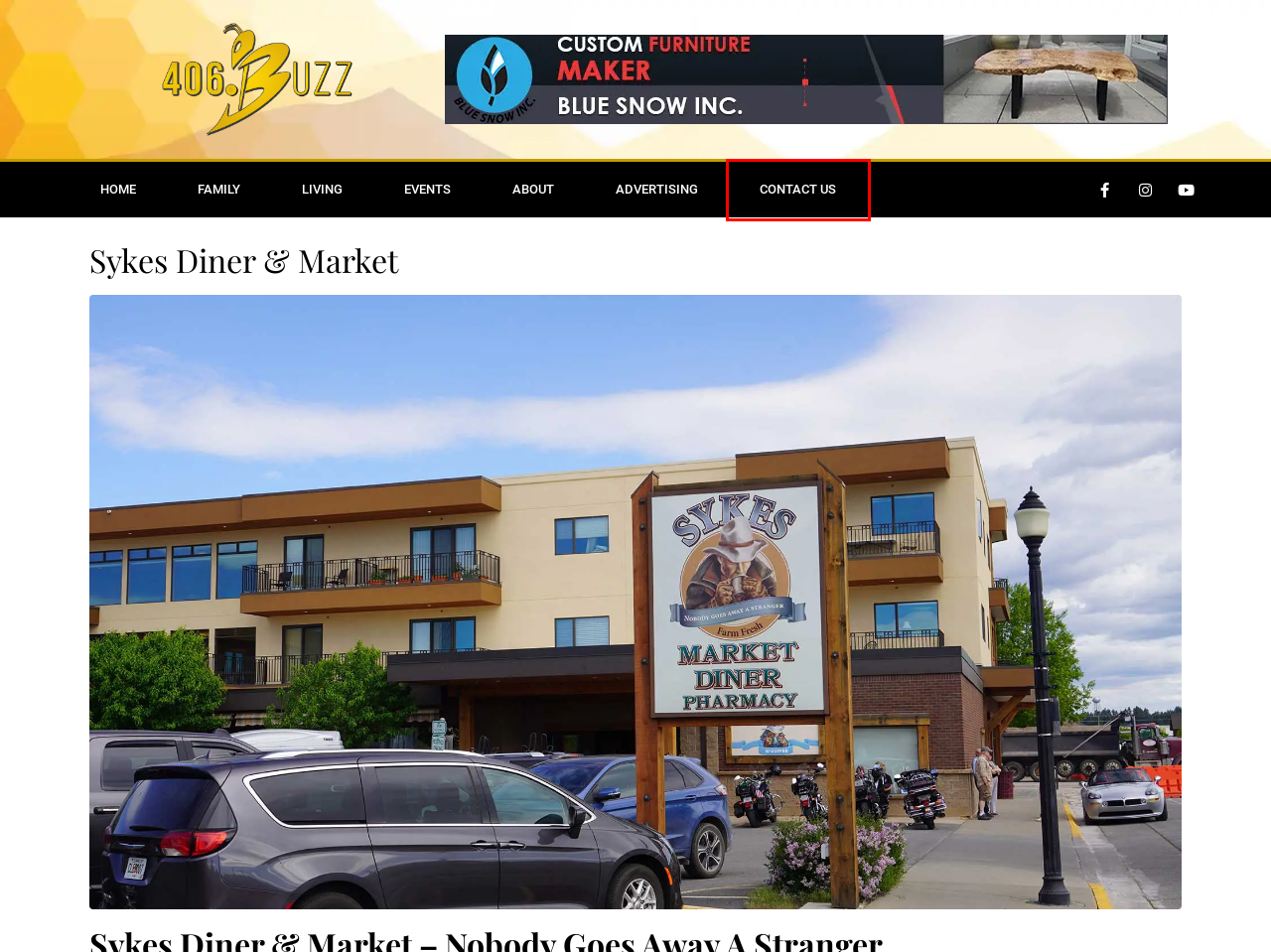Assess the screenshot of a webpage with a red bounding box and determine which webpage description most accurately matches the new page after clicking the element within the red box. Here are the options:
A. Advertising With Us | 406.Buzz Advertising Opportunities
B. About | 406.BUZZ
C. Living | 406.BUZZ
D. Contact Montana's 406.Buzz
E. Events & Activities in Flathead Valley & Glacier National Park
F. Events | 406.BUZZ
G. Sykes Diner & Market | 406.Buzz Events, News & More
H. Family | 406.BUZZ

D